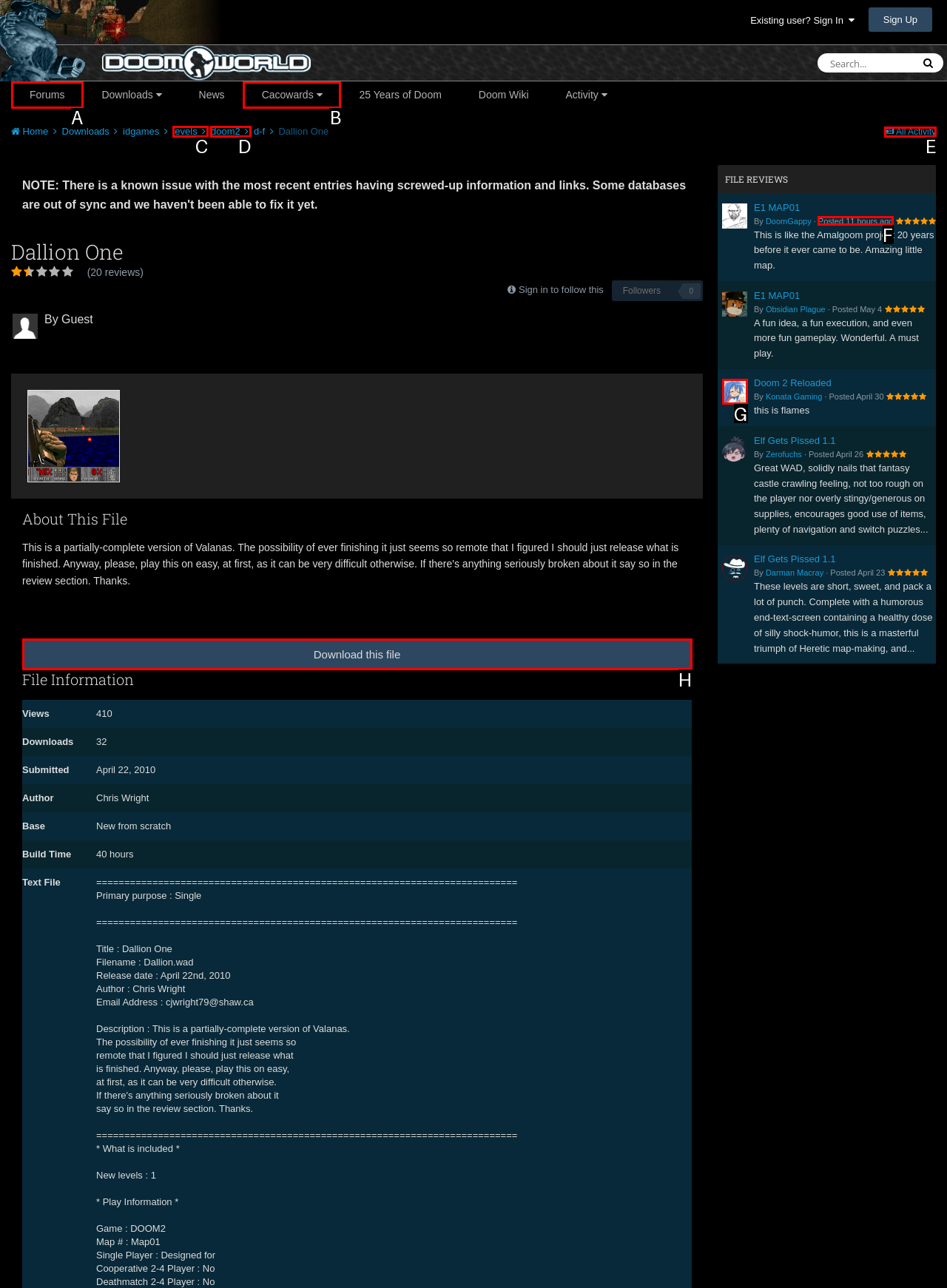Based on the description: Forums, identify the matching HTML element. Reply with the letter of the correct option directly.

A